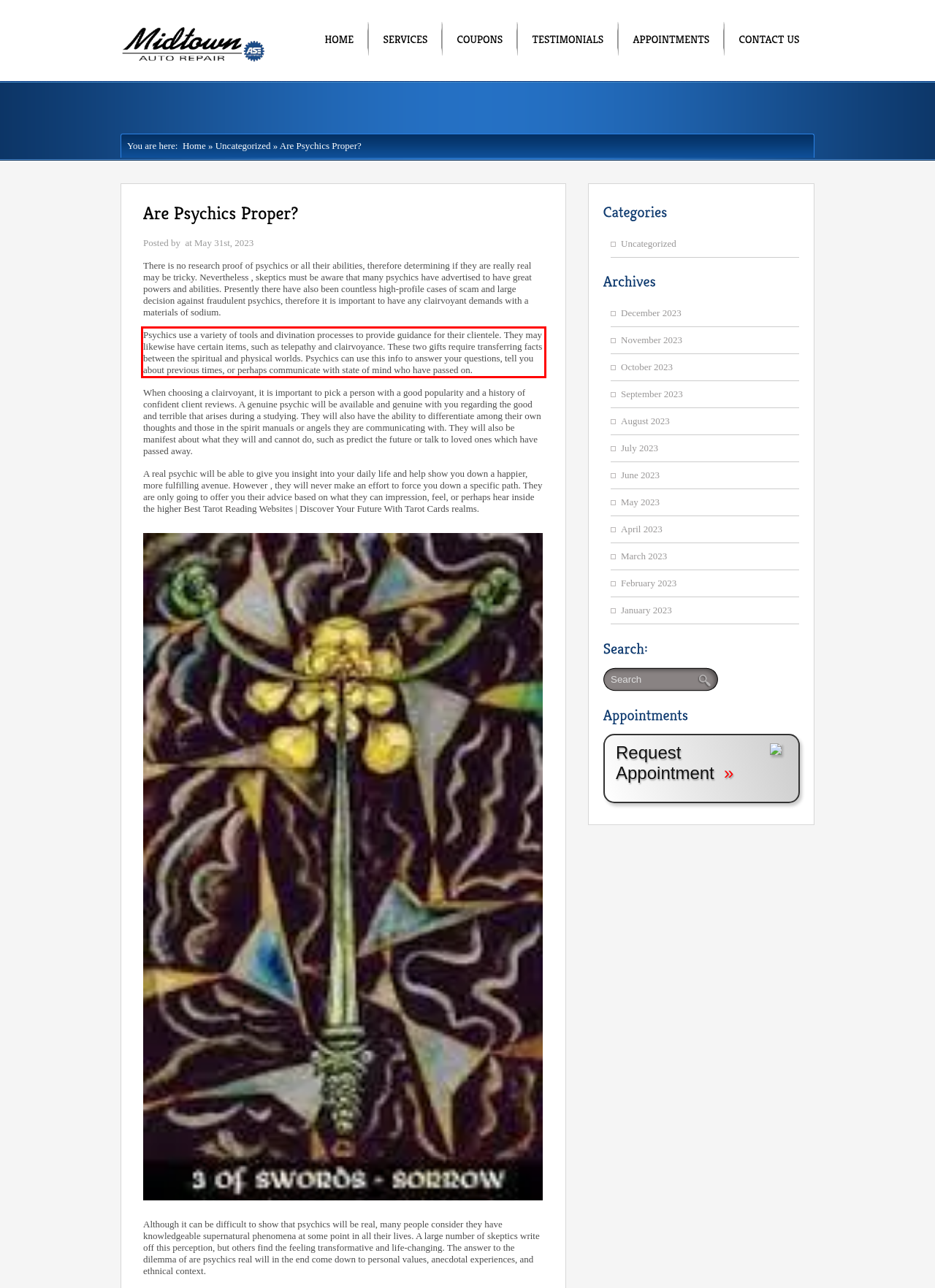Using the provided screenshot of a webpage, recognize the text inside the red rectangle bounding box by performing OCR.

Psychics use a variety of tools and divination processes to provide guidance for their clientele. They may likewise have certain items, such as telepathy and clairvoyance. These two gifts require transferring facts between the spiritual and physical worlds. Psychics can use this info to answer your questions, tell you about previous times, or perhaps communicate with state of mind who have passed on.